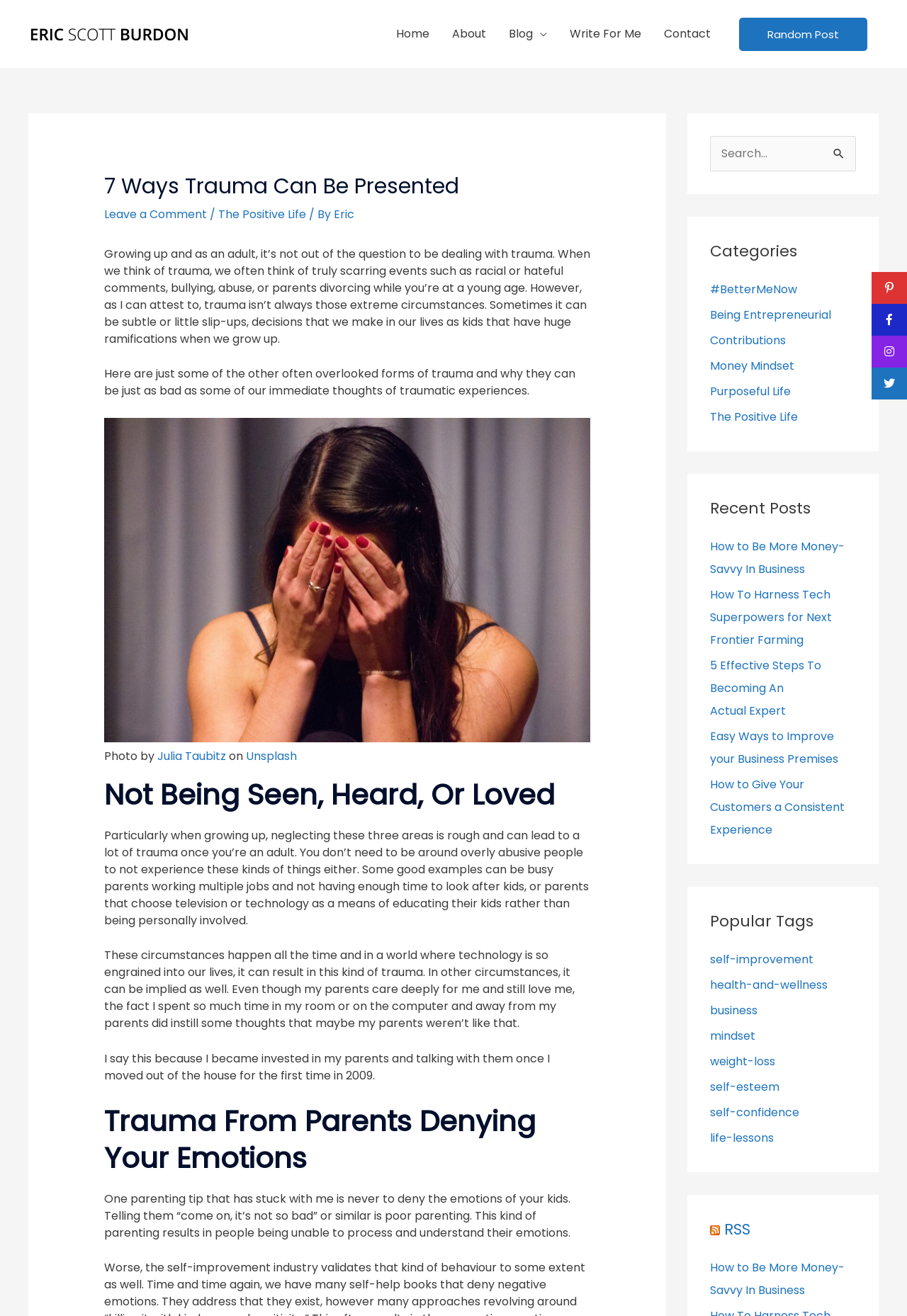Determine the bounding box for the UI element as described: "parent_node: Search for: value="Search"". The coordinates should be represented as four float numbers between 0 and 1, formatted as [left, top, right, bottom].

[0.909, 0.103, 0.944, 0.126]